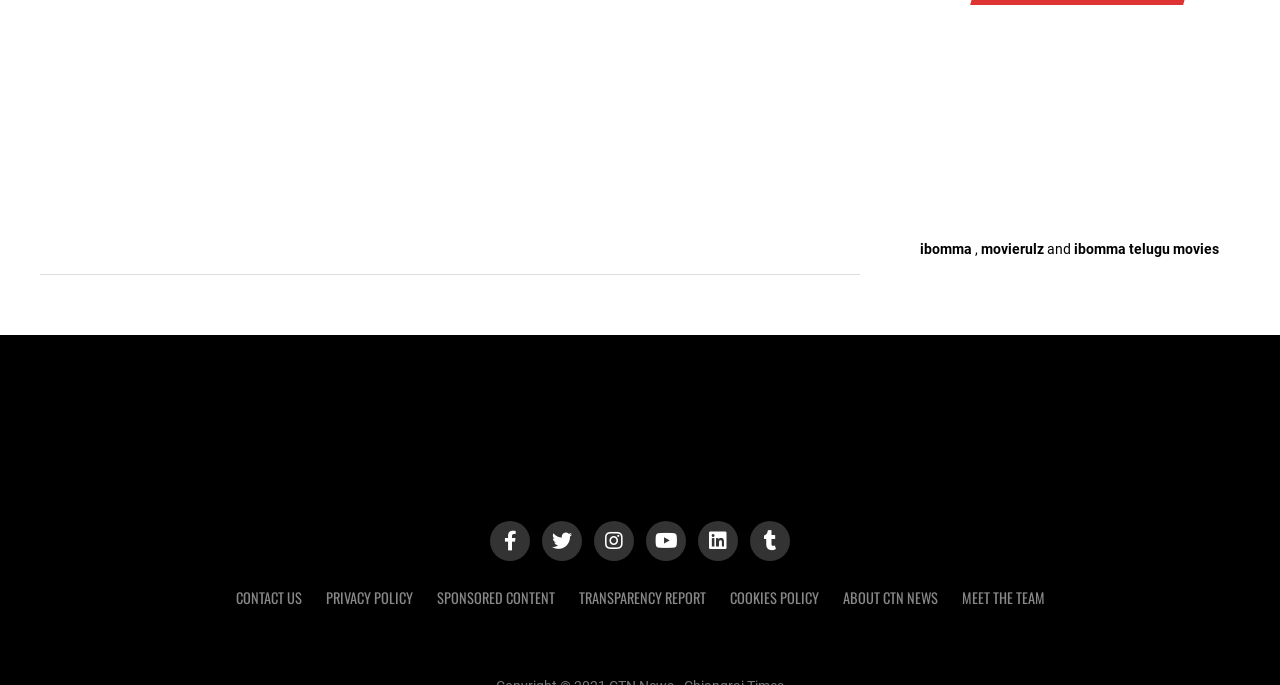Answer the question in a single word or phrase:
What is the name of the news website?

CTN News